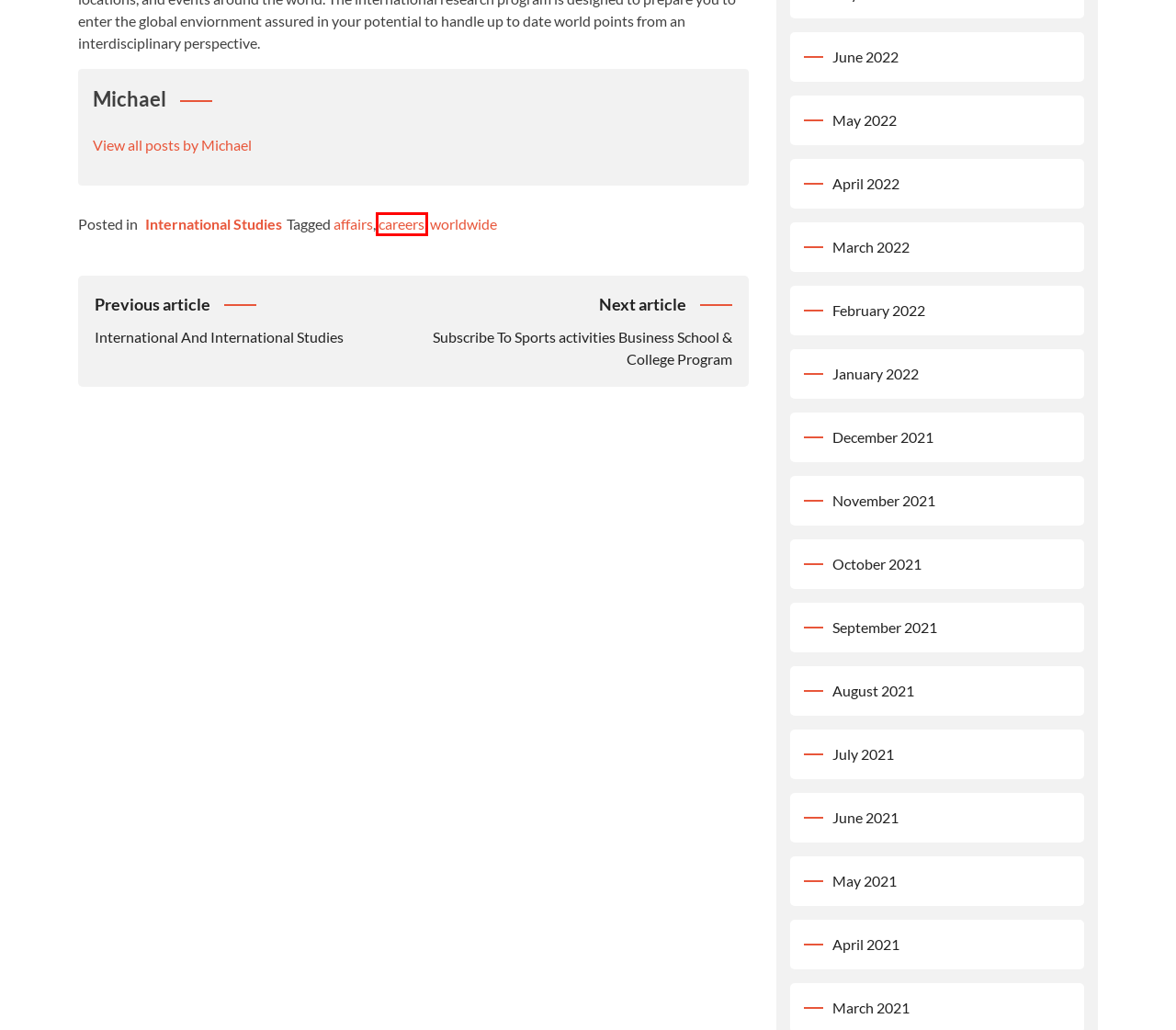Given a screenshot of a webpage with a red rectangle bounding box around a UI element, select the best matching webpage description for the new webpage that appears after clicking the highlighted element. The candidate descriptions are:
A. careers Archives - Education Works Like Magic
B. April 2021 - Education Works Like Magic
C. May 2021 - Education Works Like Magic
D. March 2021 - Education Works Like Magic
E. February 2022 - Education Works Like Magic
F. September 2021 - Education Works Like Magic
G. Subscribe To Sports activities Business School & College Program - Education Works Like Magic
H. June 2022 - Education Works Like Magic

A